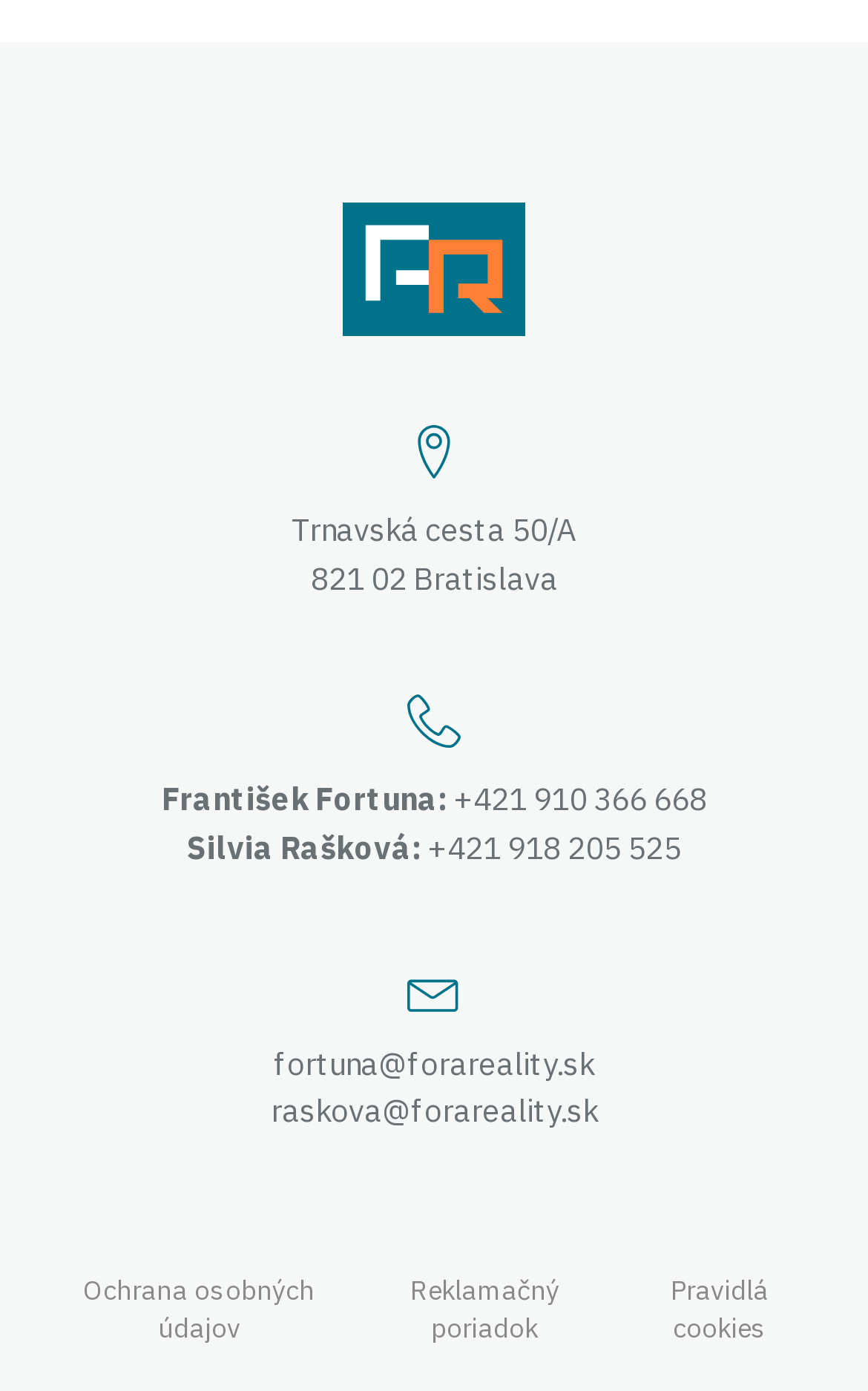Determine the bounding box for the UI element described here: "Pravidlá cookies".

[0.735, 0.915, 0.923, 0.969]